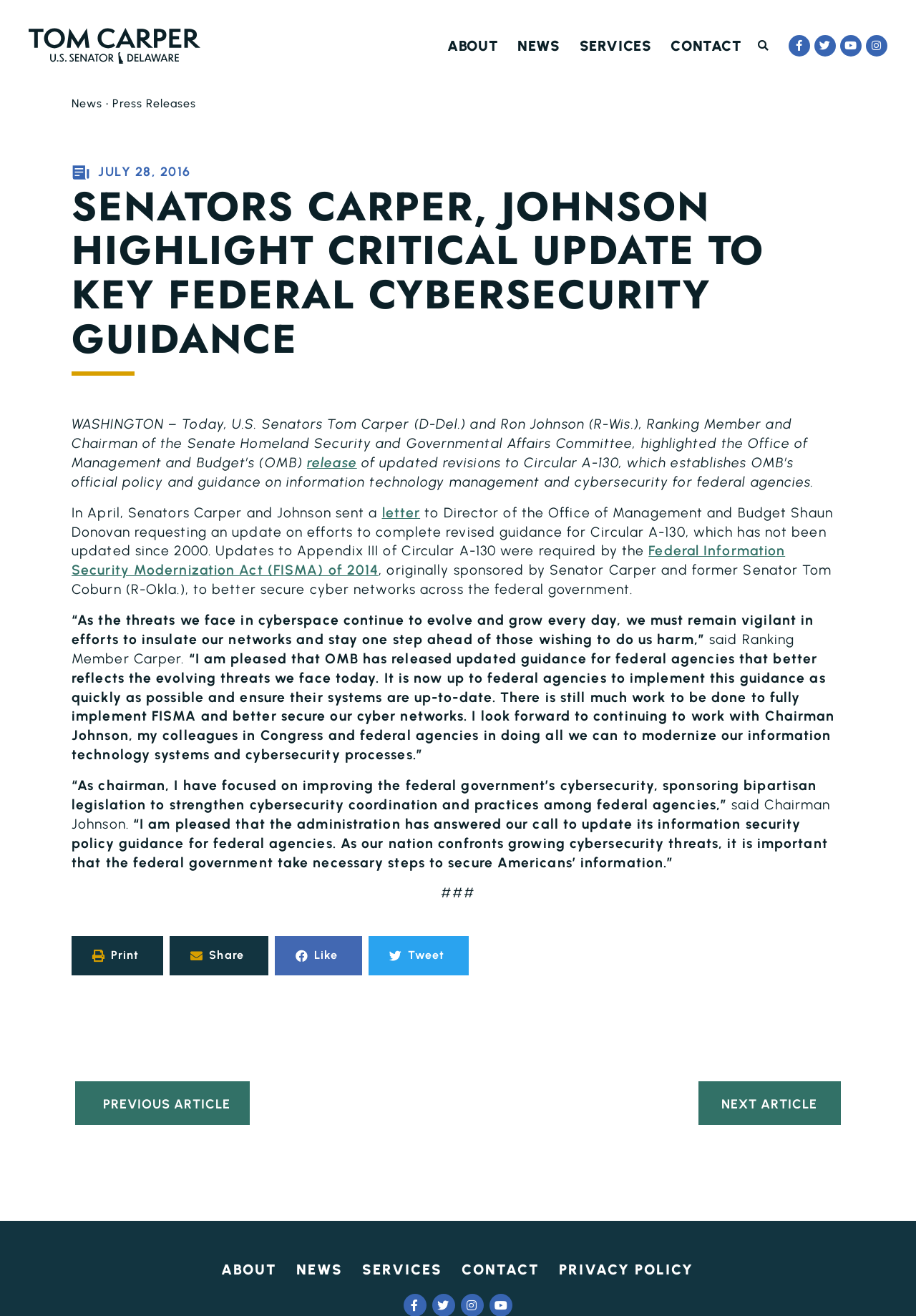Please determine the primary heading and provide its text.

SENATORS CARPER, JOHNSON HIGHLIGHT CRITICAL UPDATE TO KEY FEDERAL CYBERSECURITY GUIDANCE